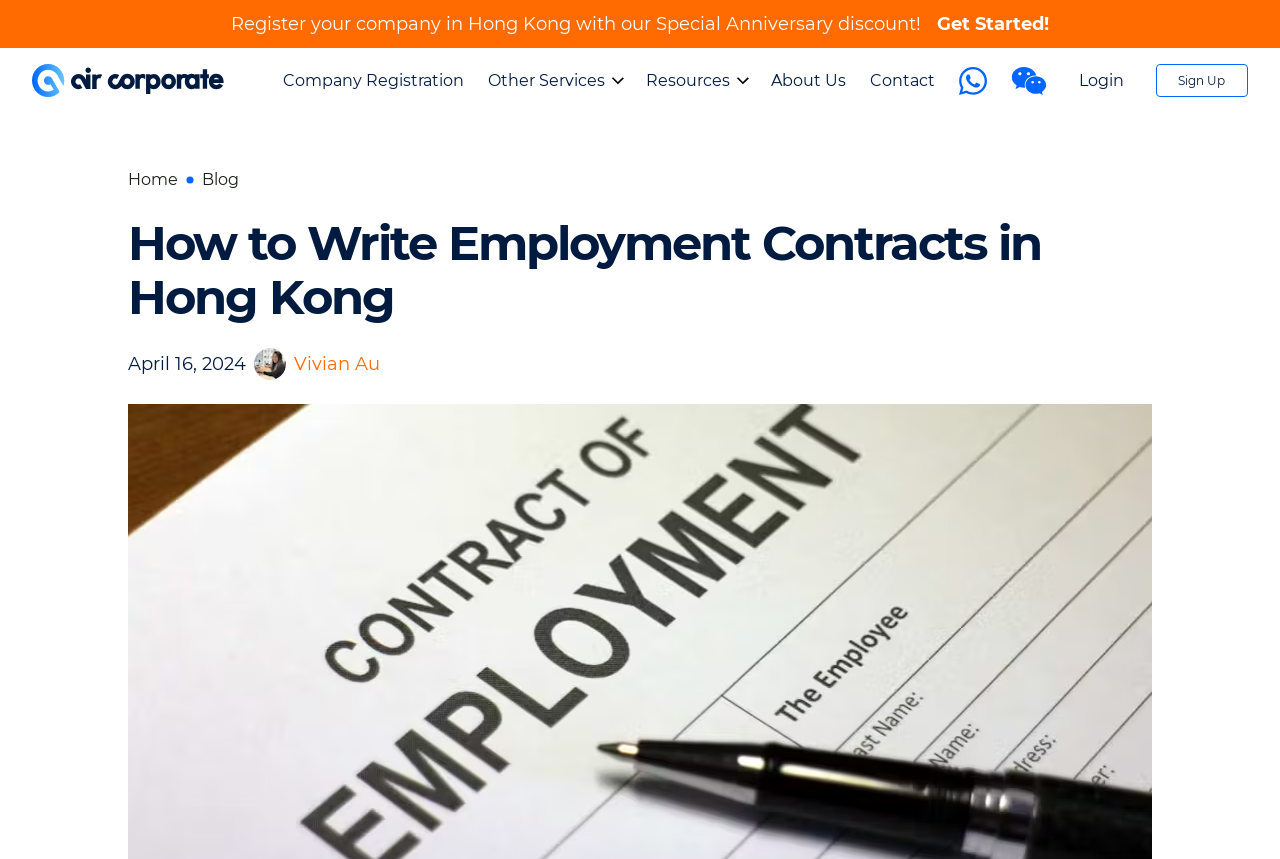What is the date of the article?
Please provide a comprehensive answer based on the details in the screenshot.

I found a StaticText element with the text 'April 16, 2024' which appears to be the date of the article.